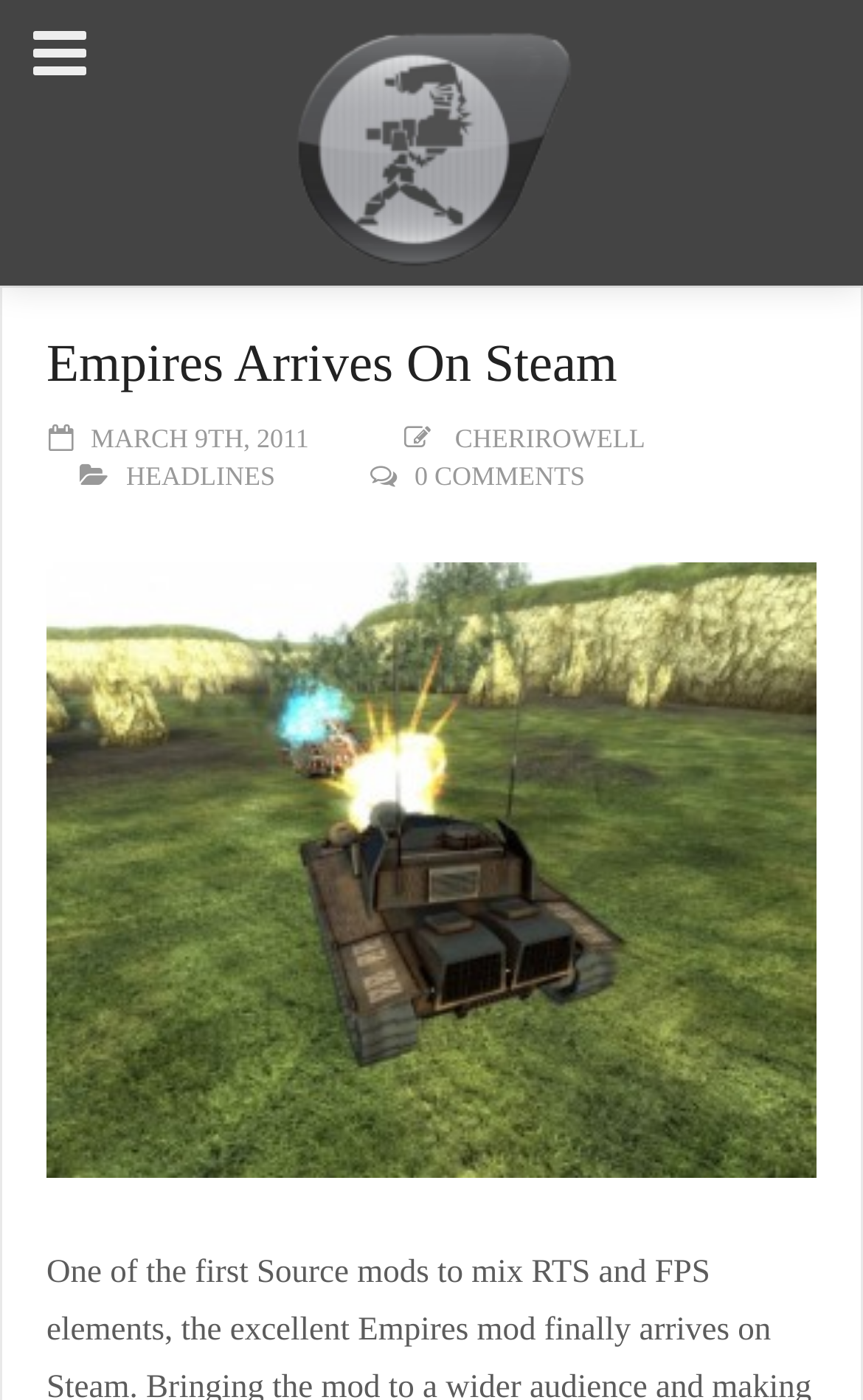Answer the following inquiry with a single word or phrase:
What is the category of the article?

HEADLINES